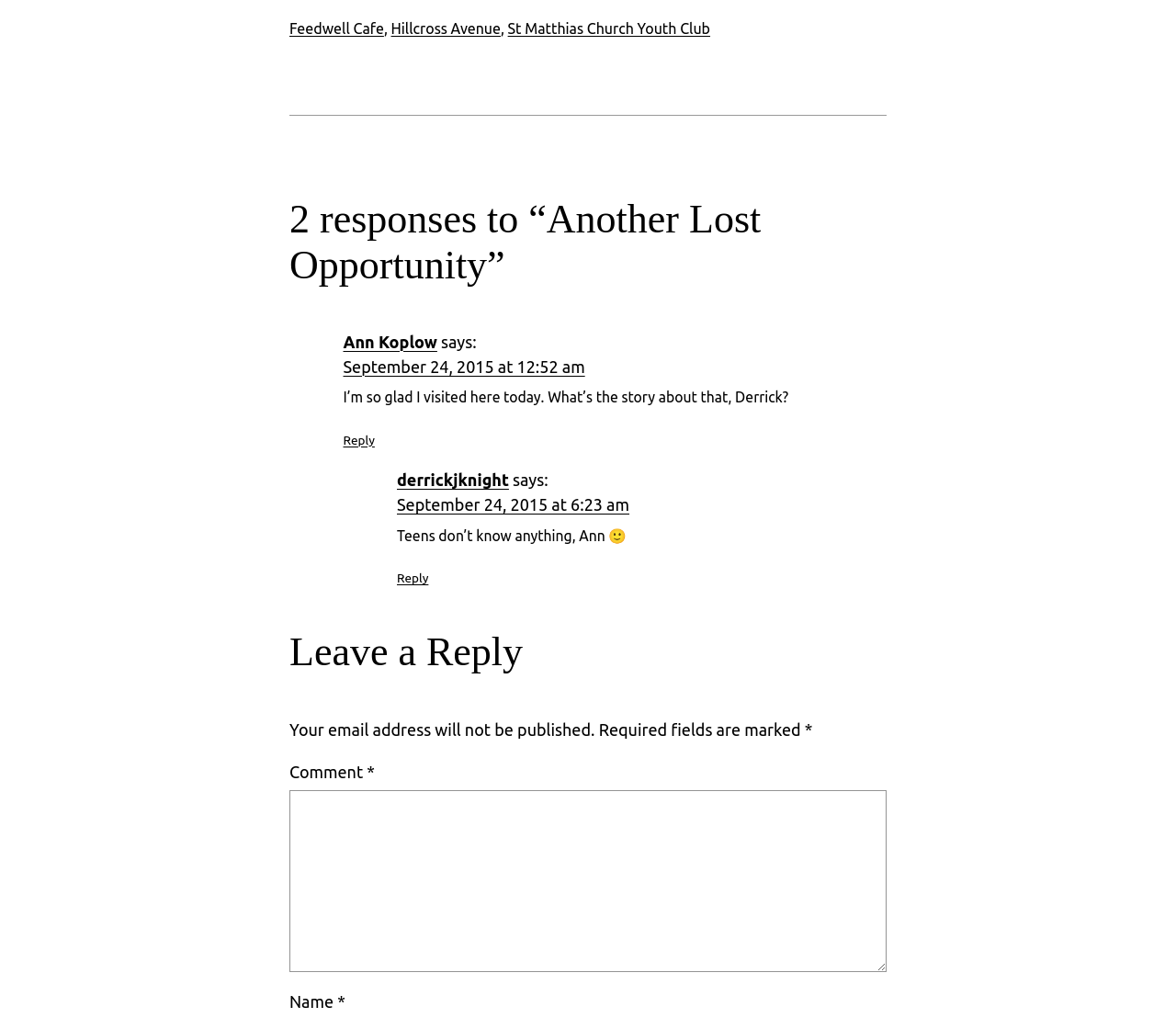Predict the bounding box coordinates of the area that should be clicked to accomplish the following instruction: "Click on the link to Reply to Ann Koplow". The bounding box coordinates should consist of four float numbers between 0 and 1, i.e., [left, top, right, bottom].

[0.292, 0.425, 0.319, 0.439]